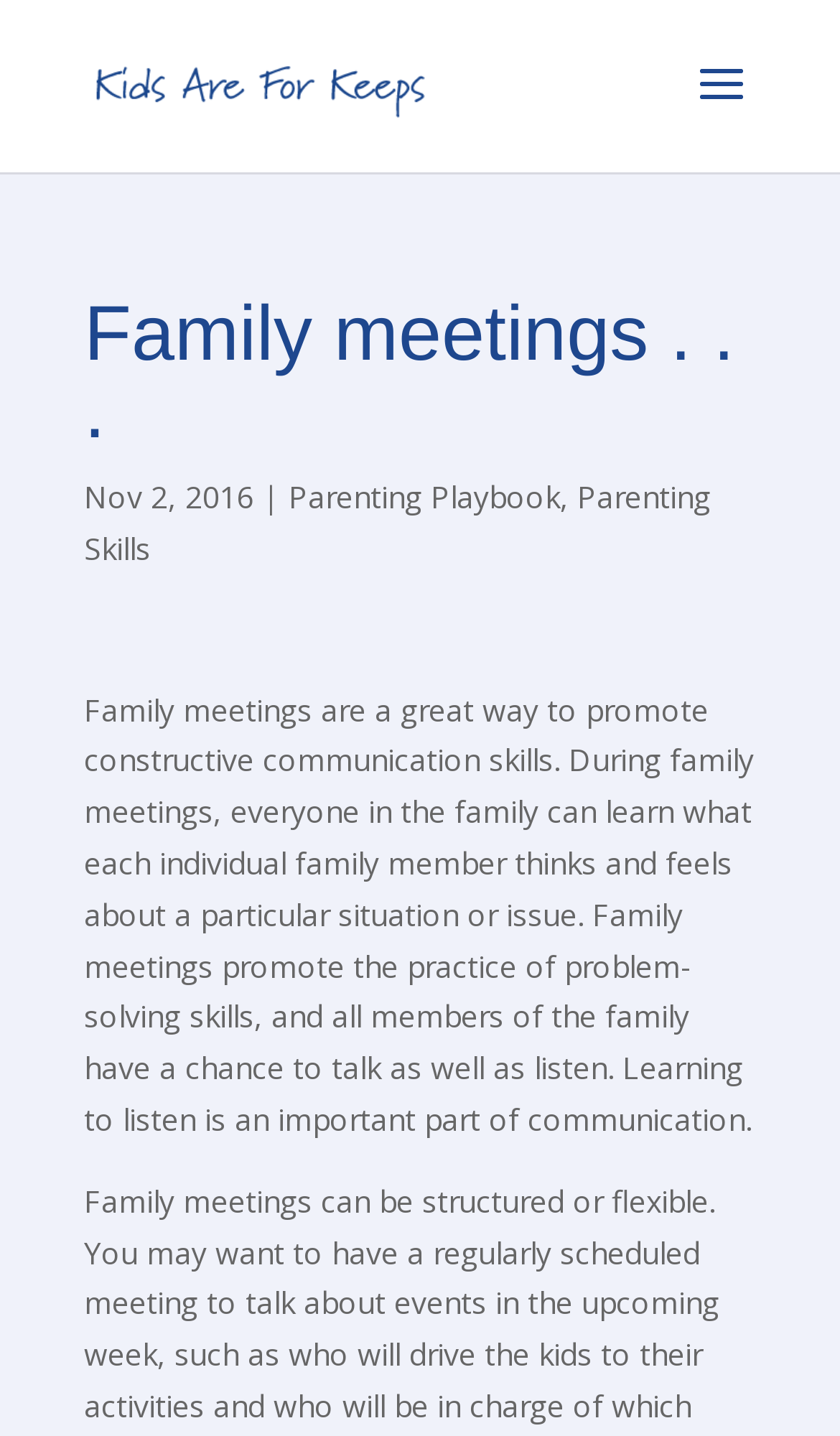Give a detailed overview of the webpage's appearance and contents.

The webpage is about family meetings and their importance in promoting constructive communication skills. At the top left, there is a link to "Kids Are For Keeps" accompanied by an image with the same name. Below this, there is a search bar that spans across the top of the page. 

The main content of the page is divided into sections. The first section has a heading that reads "Family meetings..." and is located near the top of the page. Below the heading, there is a date "Nov 2, 2016" followed by a vertical line and two links, "Parenting Playbook" and "Parenting Skills", which are positioned side by side.

The main article is located below these links, and it explains the benefits of family meetings in promoting problem-solving skills and encouraging all family members to talk and listen to each other. The article is a substantial block of text that takes up most of the page.